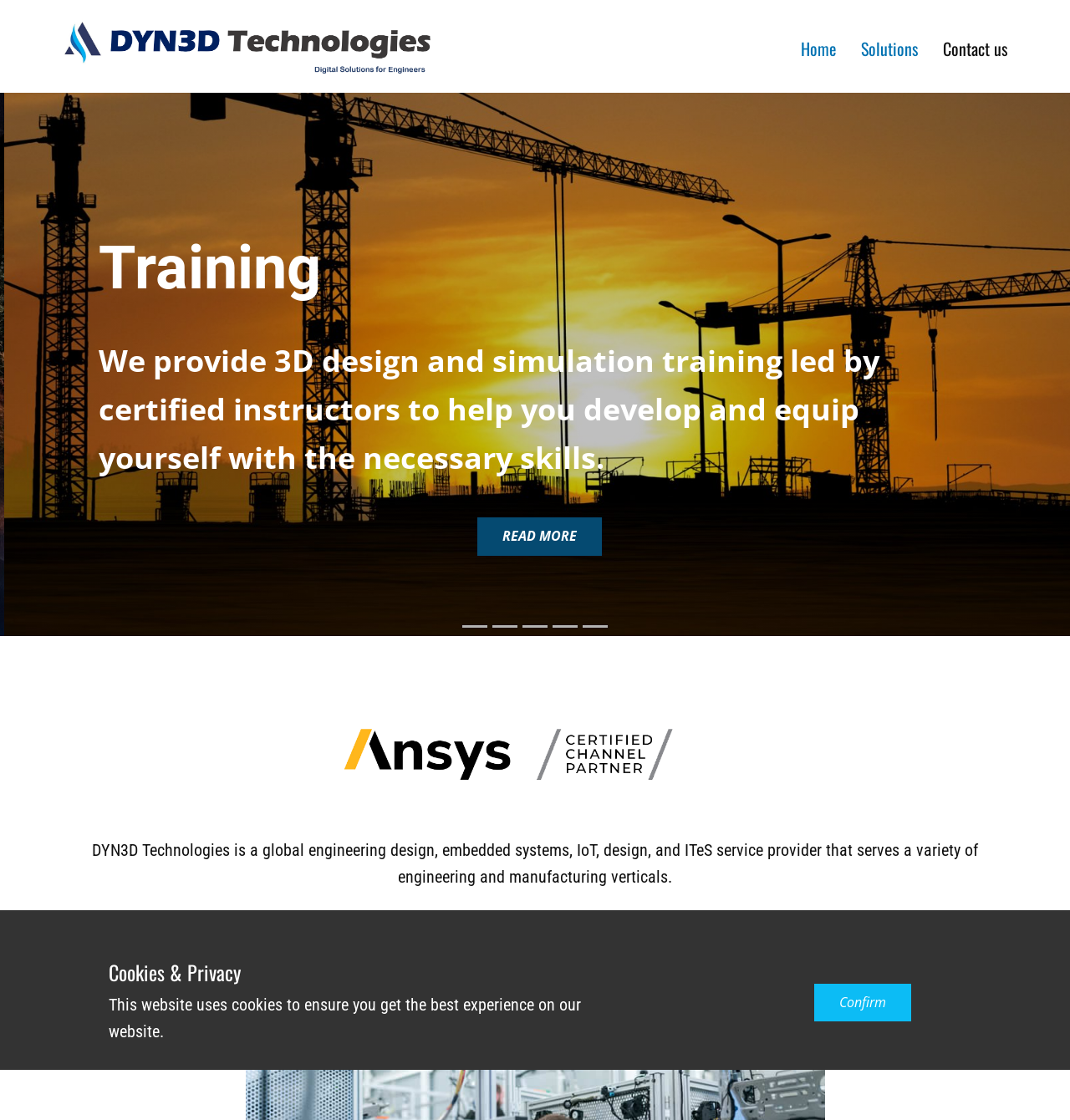Describe all visible elements and their arrangement on the webpage.

The webpage is titled "Home - DYN3D Technologies" and has a prominent link at the top left corner with an accompanying image. The top navigation bar features three links: "Home", "Solutions", and "Contact us", positioned from left to right.

Below the navigation bar, there is a vertical listbox that spans the entire width of the page. A large image is placed on the right side of the page, taking up about half of the screen.

The main content of the page is a paragraph of text that describes DYN3D Technologies as a global engineering design and service provider. This text is positioned below the image and listbox.

At the bottom of the page, there is a section dedicated to cookies and privacy. This section features a heading, a brief paragraph of text explaining the use of cookies, and a "Confirm" link. This section is duplicated, with the same content and layout.

There are no other notable UI elements or features on the page.